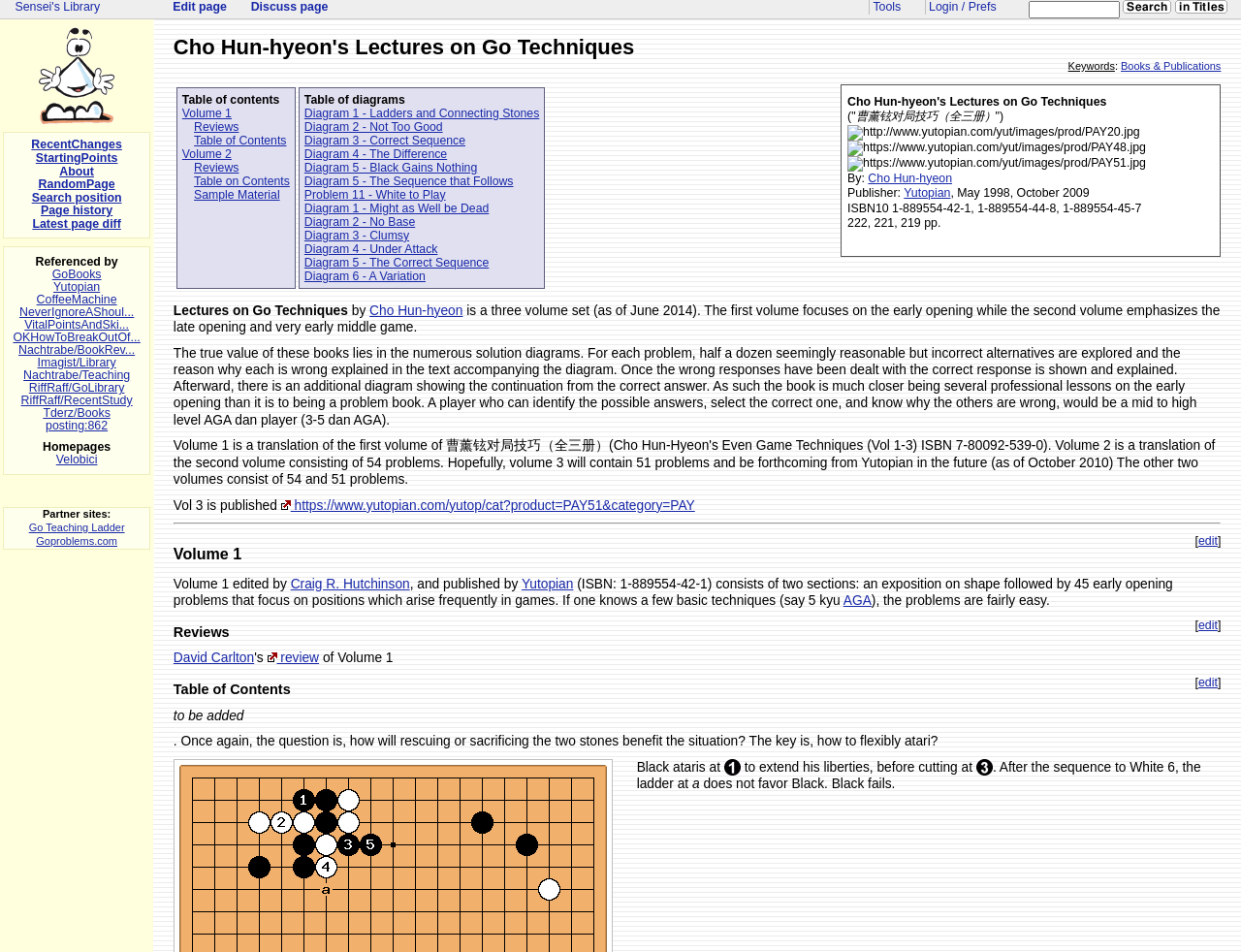Find the bounding box coordinates of the element's region that should be clicked in order to follow the given instruction: "Click on the link to edit the page". The coordinates should consist of four float numbers between 0 and 1, i.e., [left, top, right, bottom].

[0.966, 0.561, 0.981, 0.575]